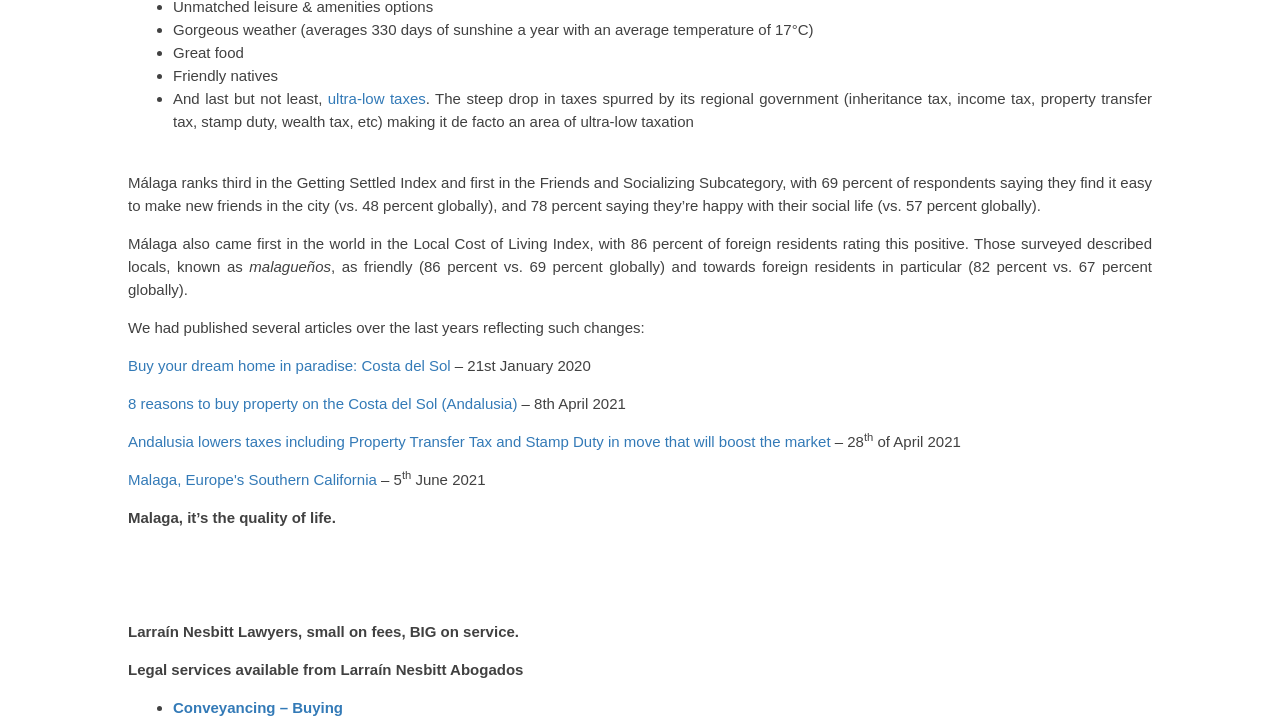Using the webpage screenshot, find the UI element described by ultra-low taxes. Provide the bounding box coordinates in the format (top-left x, top-left y, bottom-right x, bottom-right y), ensuring all values are floating point numbers between 0 and 1.

[0.256, 0.125, 0.333, 0.149]